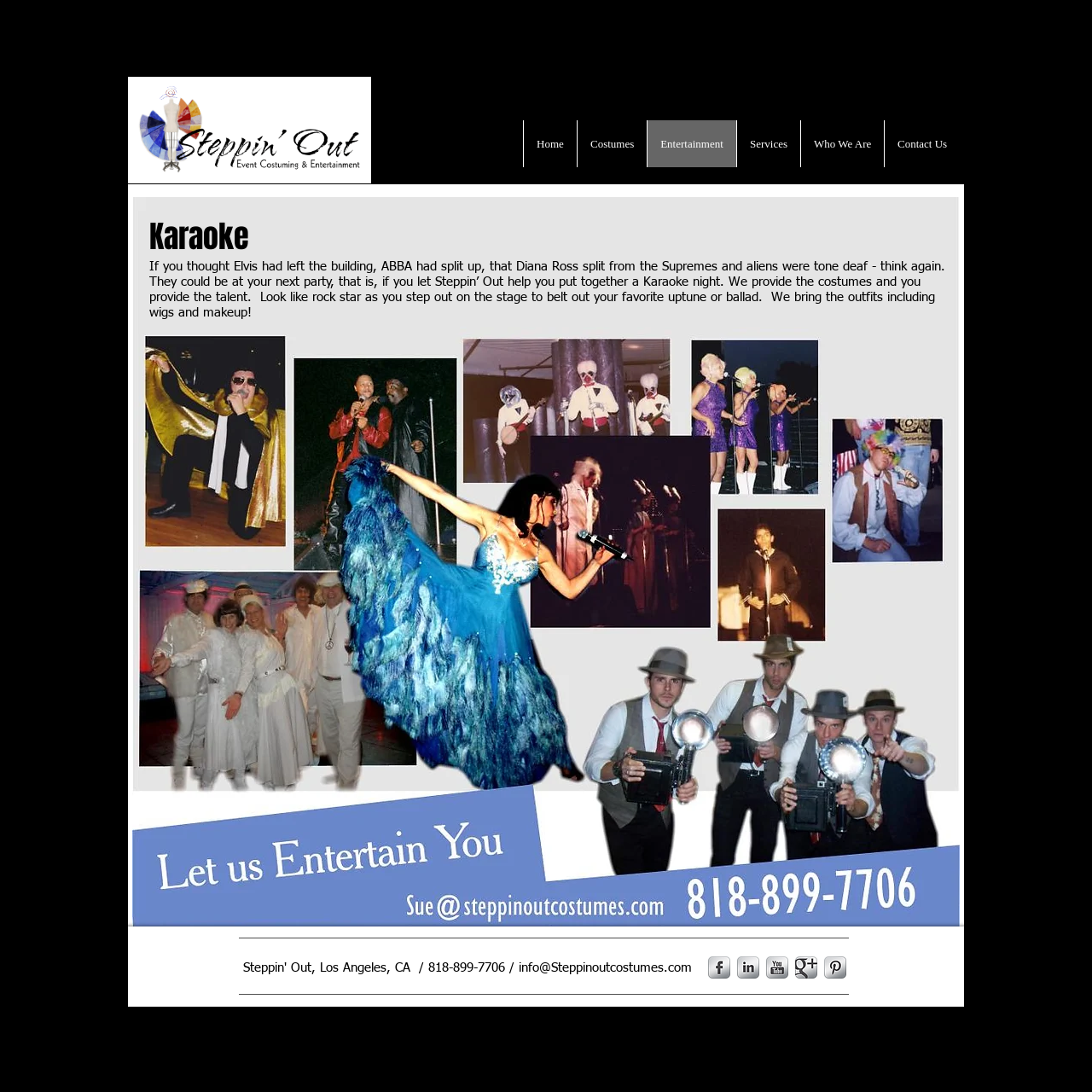Return the bounding box coordinates of the UI element that corresponds to this description: "Who We Are". The coordinates must be given as four float numbers in the range of 0 and 1, [left, top, right, bottom].

[0.733, 0.11, 0.809, 0.153]